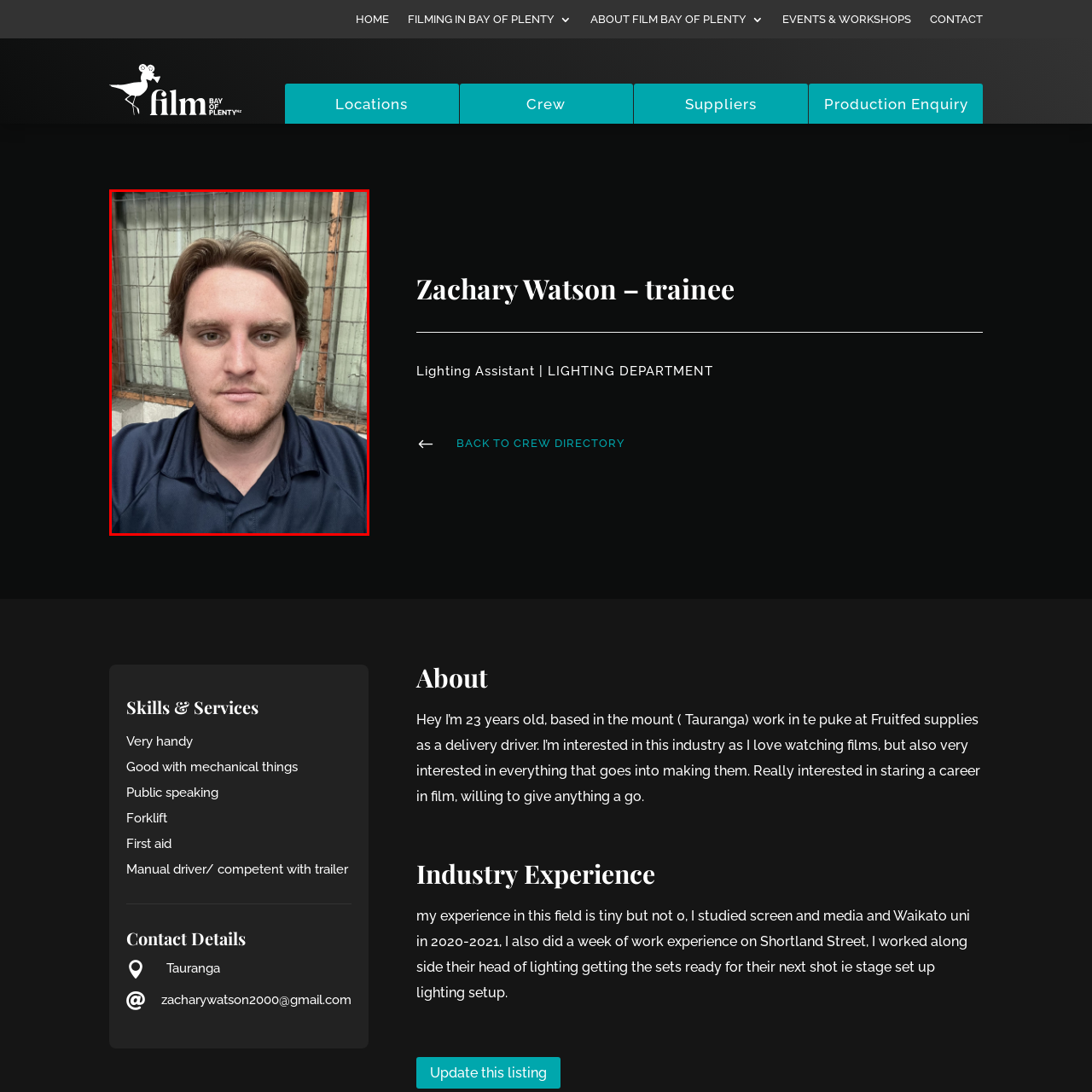How old is Zachary Watson?
Observe the image within the red bounding box and formulate a detailed response using the visual elements present.

The caption provides Zachary Watson's age as 23 years old, which is mentioned in the context of his profile as a trainee Lighting Assistant at Film Bay of Plenty.